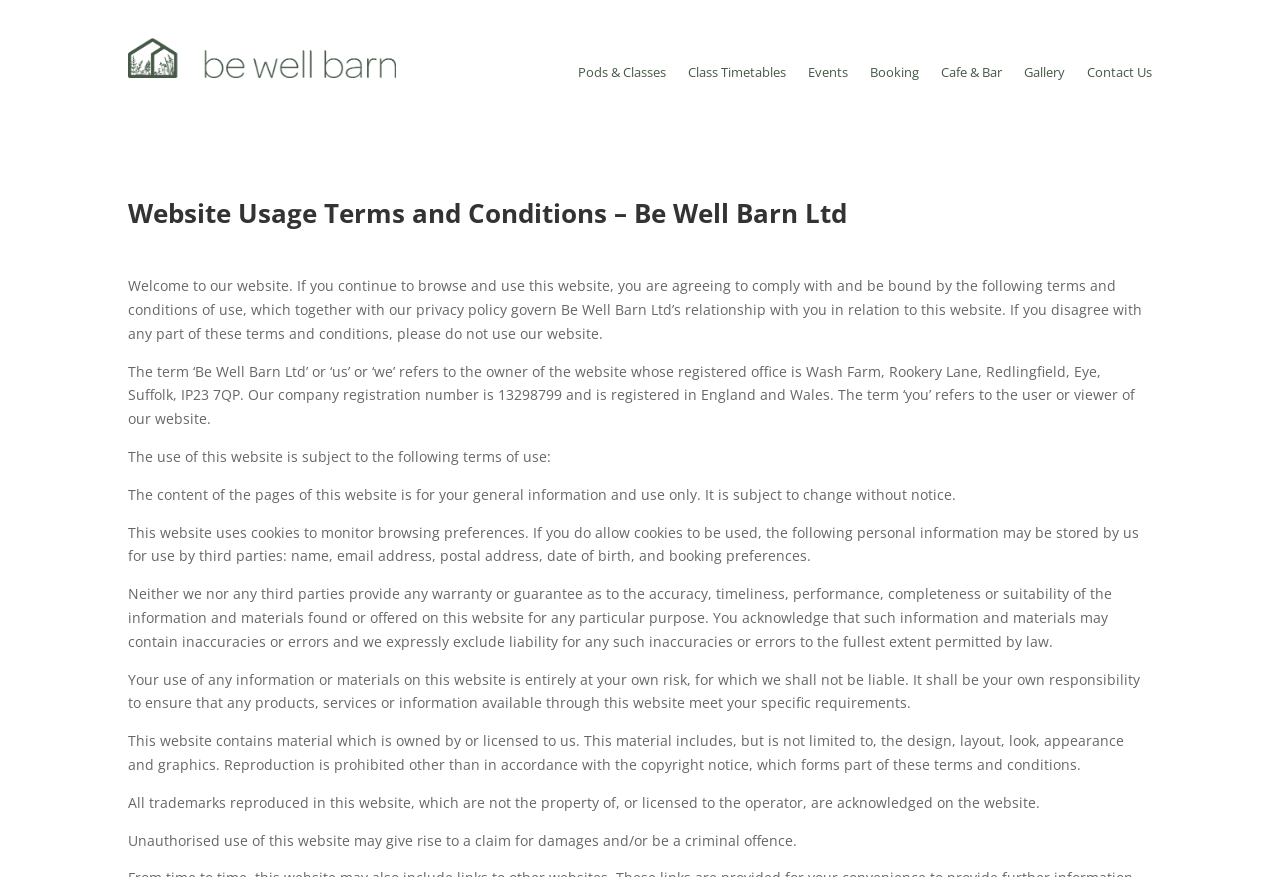Determine the bounding box coordinates of the clickable region to follow the instruction: "Book a class".

[0.68, 0.038, 0.718, 0.125]